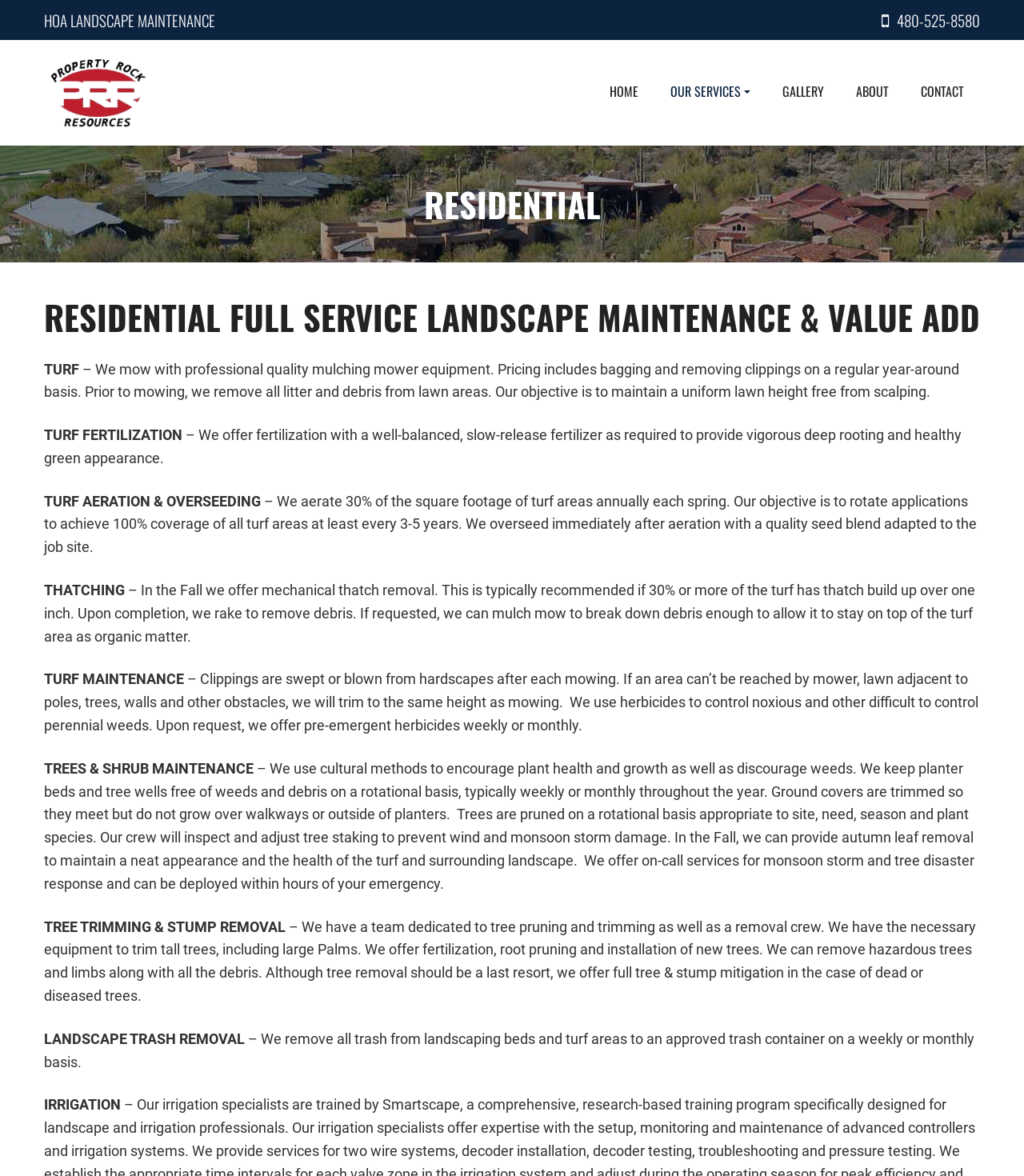Bounding box coordinates are to be given in the format (top-left x, top-left y, bottom-right x, bottom-right y). All values must be floating point numbers between 0 and 1. Provide the bounding box coordinate for the UI element described as: 480-525-8580

[0.876, 0.007, 0.957, 0.026]